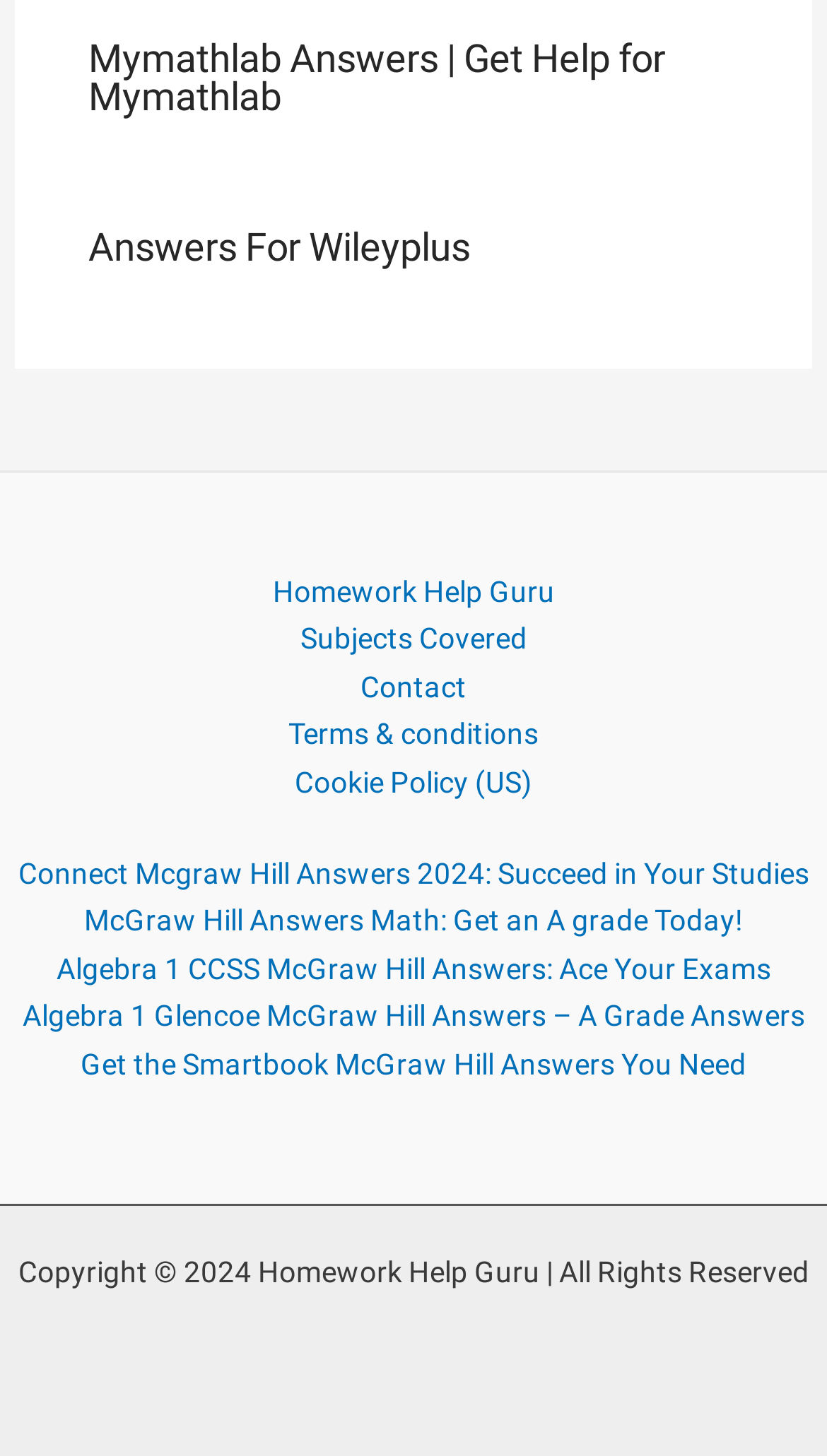Determine the bounding box coordinates of the clickable element necessary to fulfill the instruction: "Click on Mymathlab Answers link". Provide the coordinates as four float numbers within the 0 to 1 range, i.e., [left, top, right, bottom].

[0.107, 0.025, 0.804, 0.082]